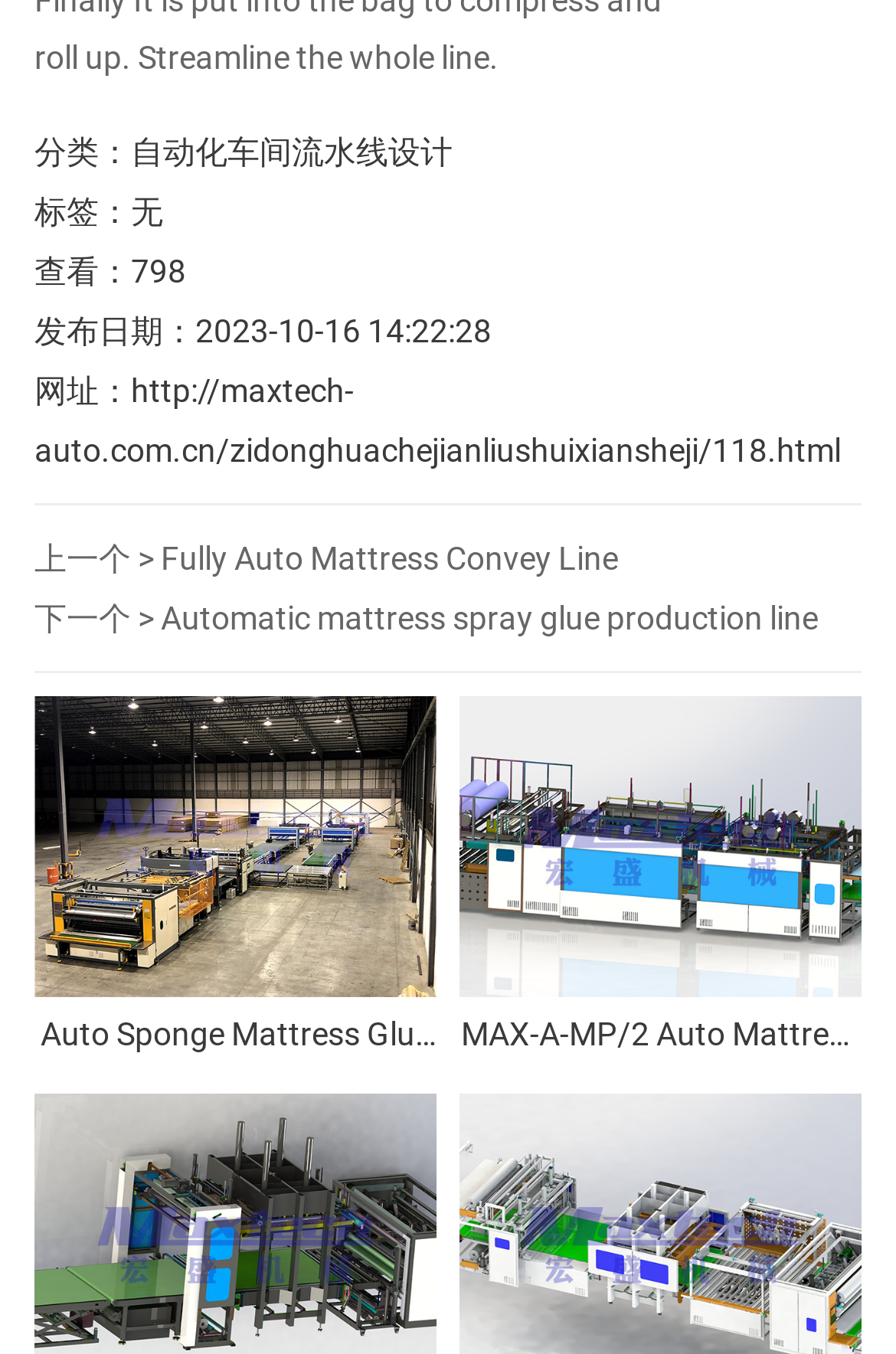Using the given description, provide the bounding box coordinates formatted as (top-left x, top-left y, bottom-right x, bottom-right y), with all values being floating point numbers between 0 and 1. Description: http://maxtech-auto.com.cn/zidonghuachejianliushuixiansheji/118.html

[0.038, 0.275, 0.938, 0.346]